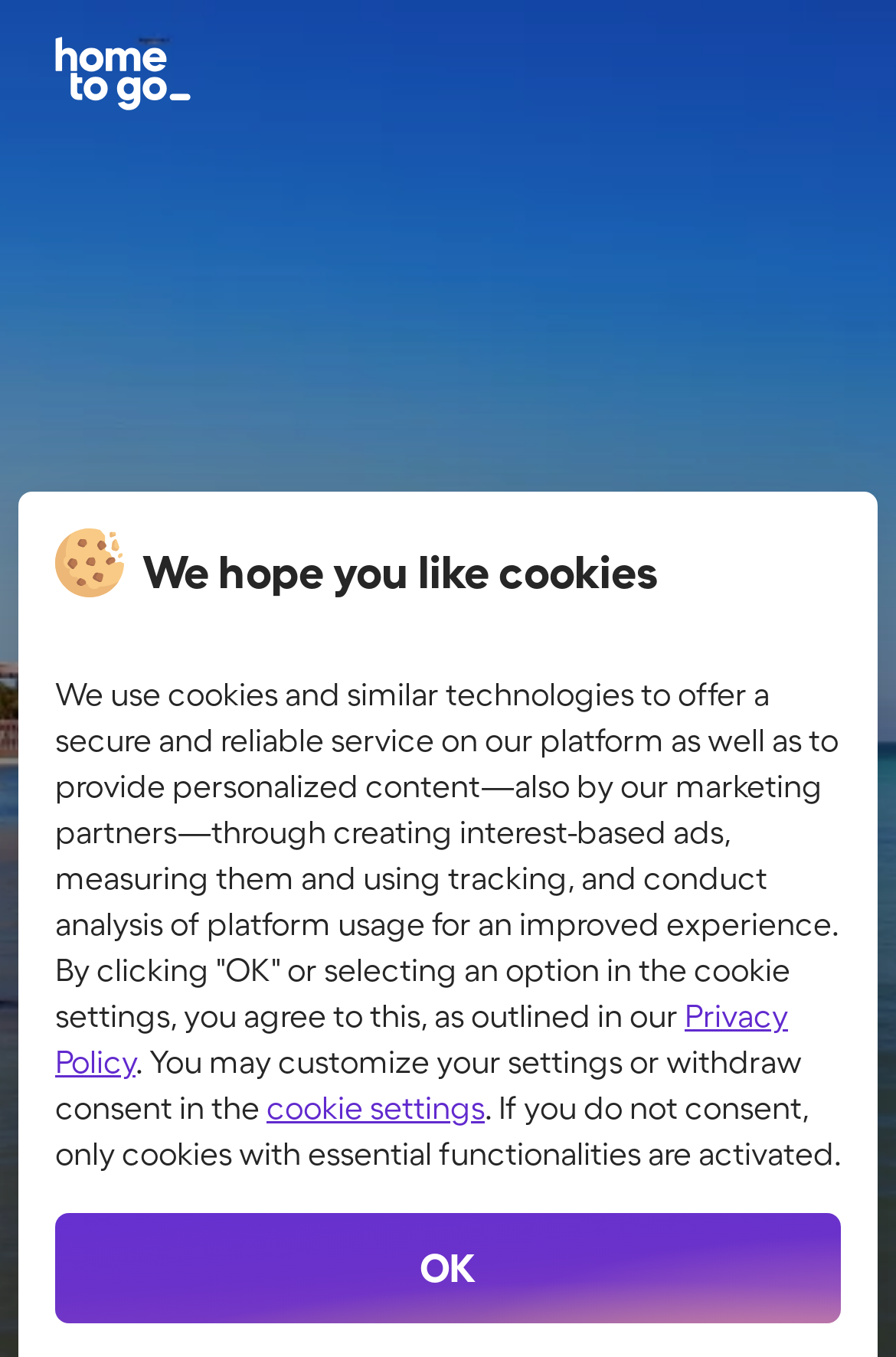Please provide a short answer using a single word or phrase for the question:
What type of vacation rentals are offered?

Cabins, Condos, Villas, & More